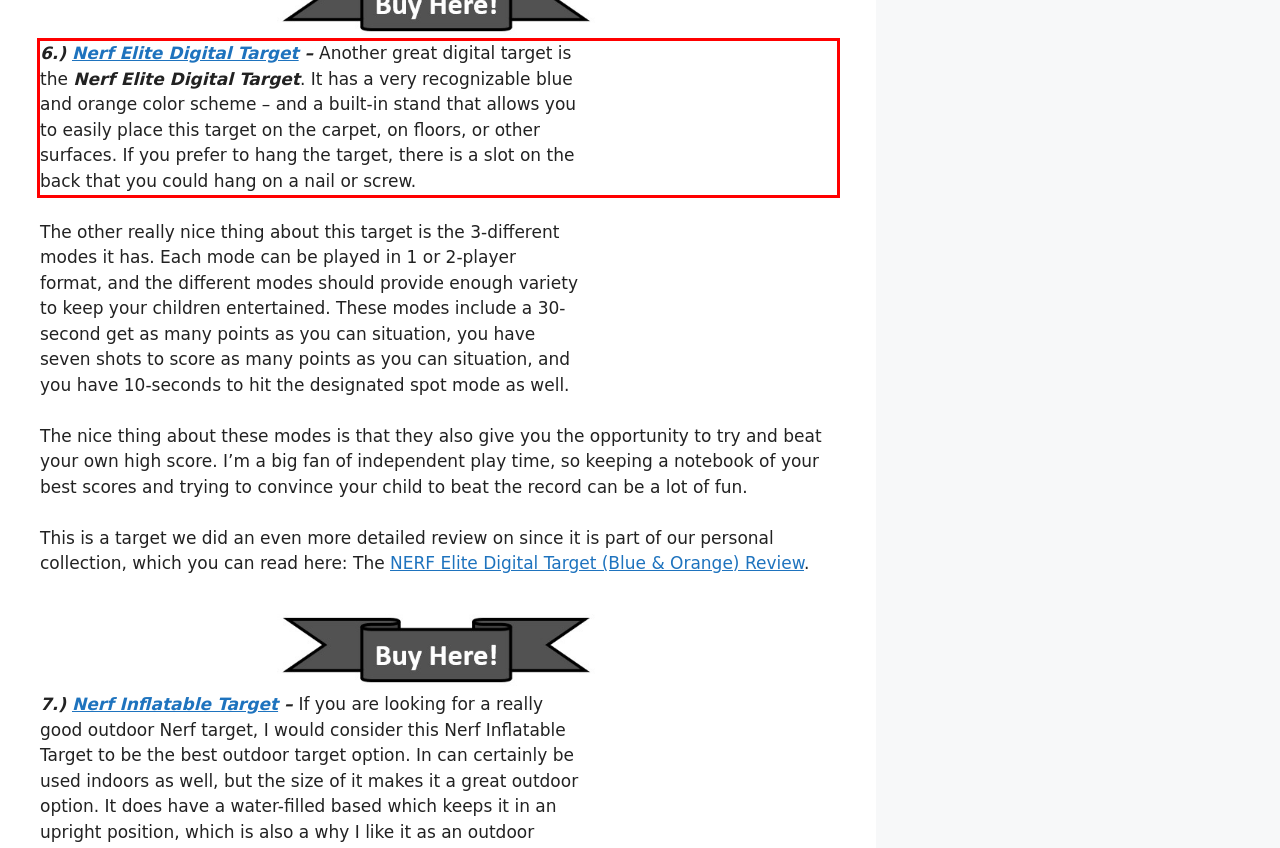Examine the webpage screenshot and use OCR to recognize and output the text within the red bounding box.

6.) Nerf Elite Digital Target – Another great digital target is the Nerf Elite Digital Target. It has a very recognizable blue and orange color scheme – and a built-in stand that allows you to easily place this target on the carpet, on floors, or other surfaces. If you prefer to hang the target, there is a slot on the back that you could hang on a nail or screw.